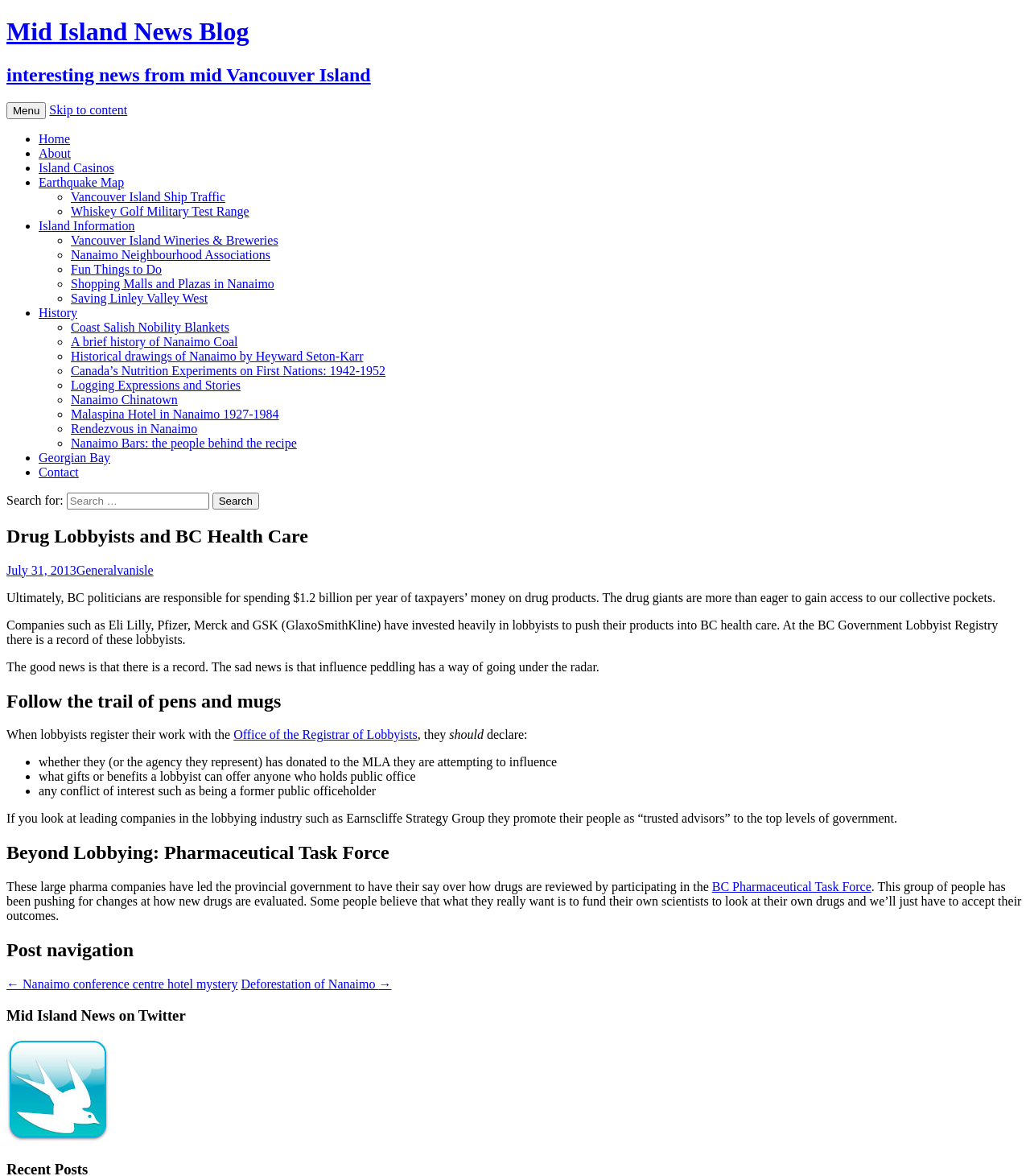Identify the bounding box for the UI element described as: "Nanaimo Chinatown". The coordinates should be four float numbers between 0 and 1, i.e., [left, top, right, bottom].

[0.069, 0.334, 0.173, 0.346]